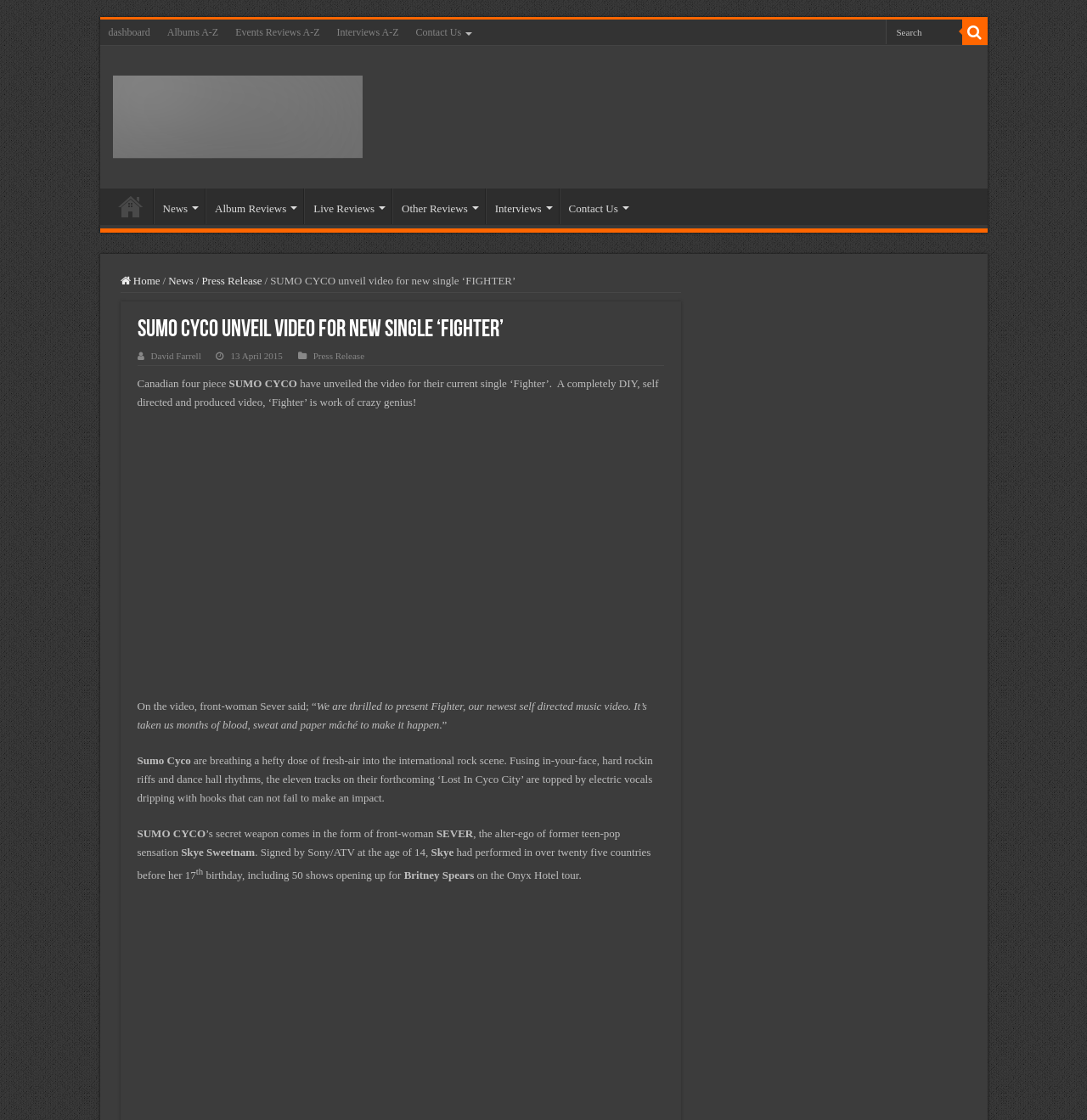Please provide the bounding box coordinates for the UI element as described: "input value="Search" name="s" title="Search" value="Search"". The coordinates must be four floats between 0 and 1, represented as [left, top, right, bottom].

[0.814, 0.017, 0.885, 0.039]